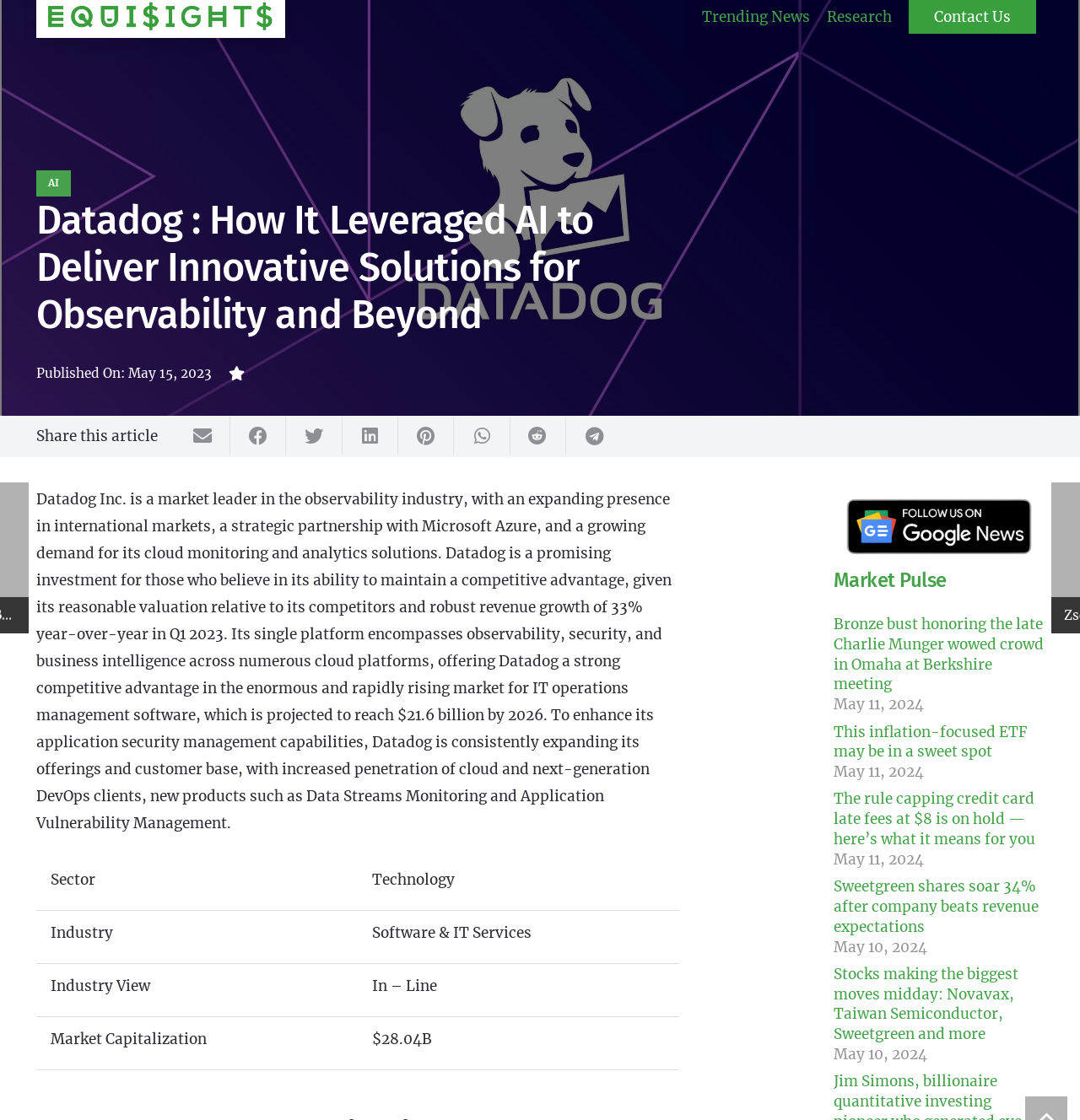Identify the bounding box coordinates of the region that needs to be clicked to carry out this instruction: "Click on 'Market Pulse'". Provide these coordinates as four float numbers ranging from 0 to 1, i.e., [left, top, right, bottom].

[0.771, 0.507, 0.876, 0.528]